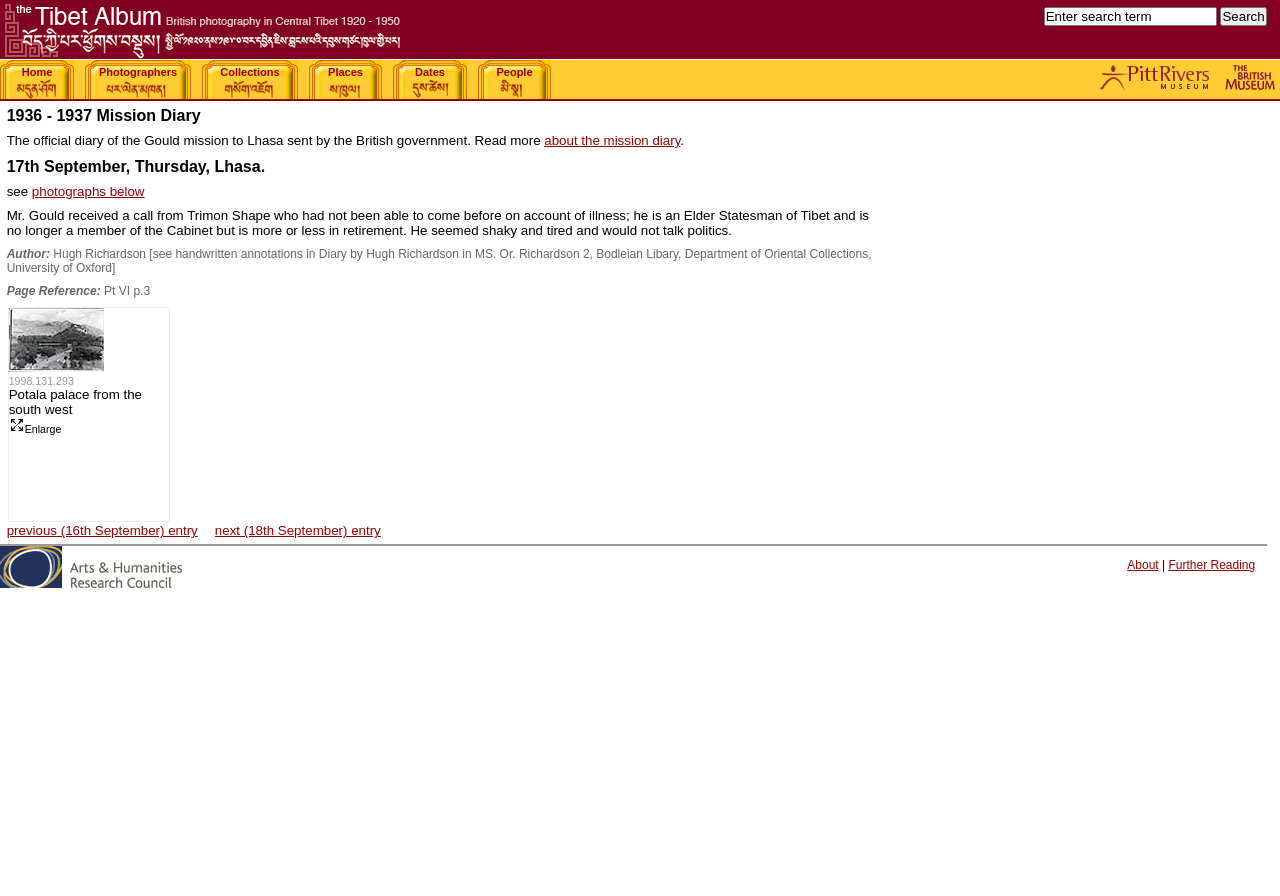Please identify the bounding box coordinates of the region to click in order to complete the given instruction: "Enter search term". The coordinates should be four float numbers between 0 and 1, i.e., [left, top, right, bottom].

[0.815, 0.007, 0.951, 0.029]